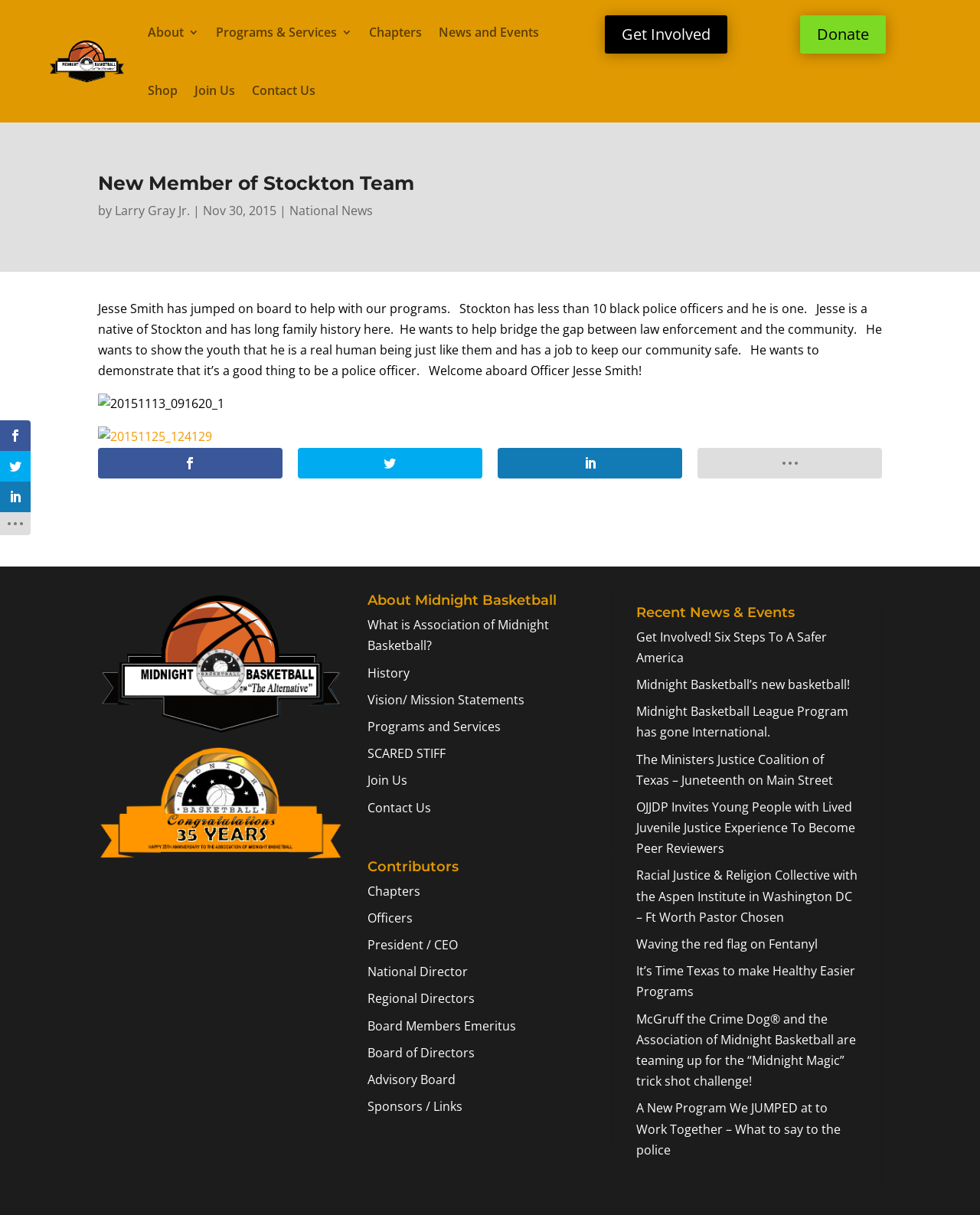Find and indicate the bounding box coordinates of the region you should select to follow the given instruction: "Get Involved with 'Six Steps To A Safer America'".

[0.649, 0.517, 0.844, 0.548]